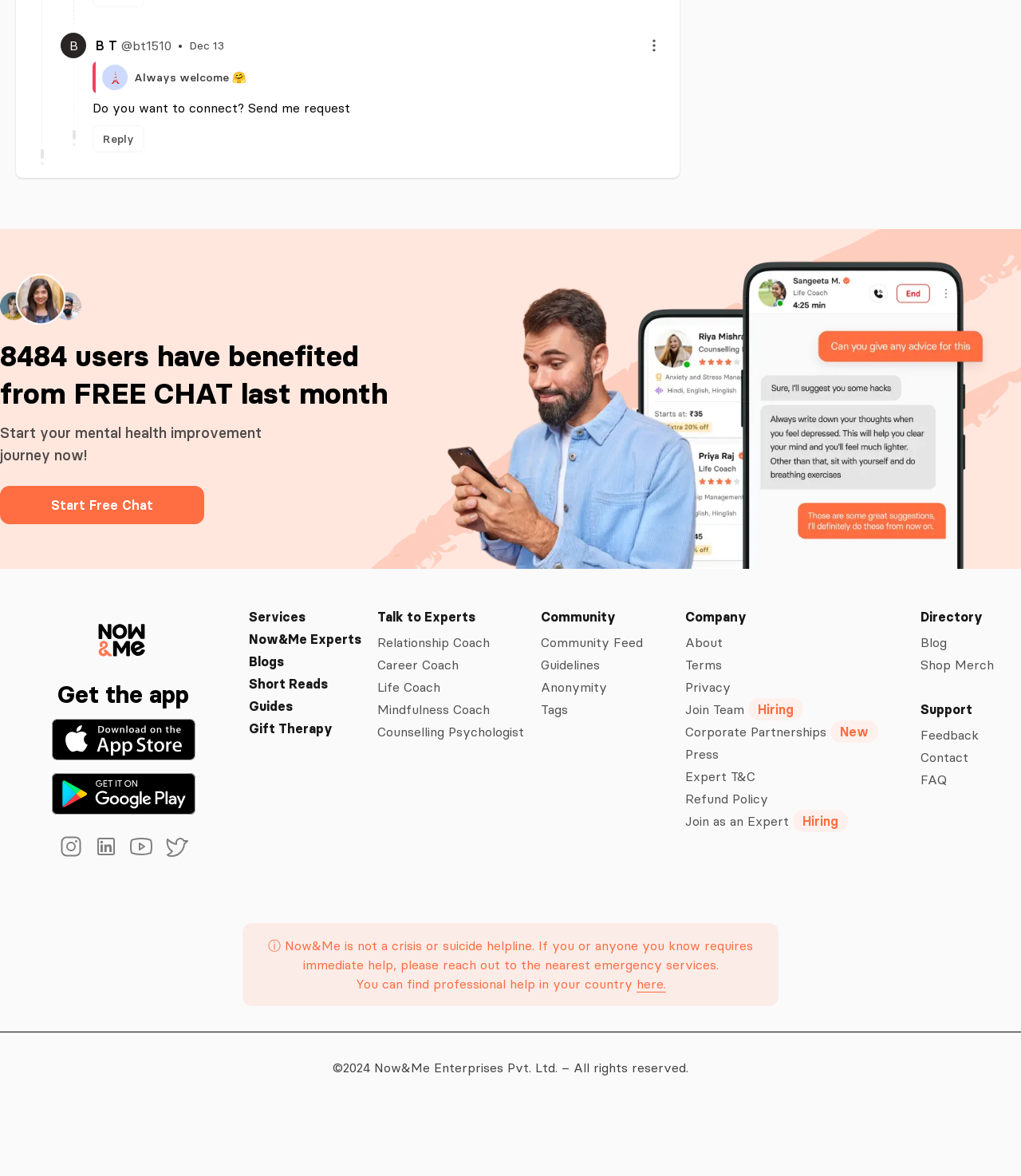Please pinpoint the bounding box coordinates for the region I should click to adhere to this instruction: "View the community feed".

[0.53, 0.538, 0.63, 0.554]